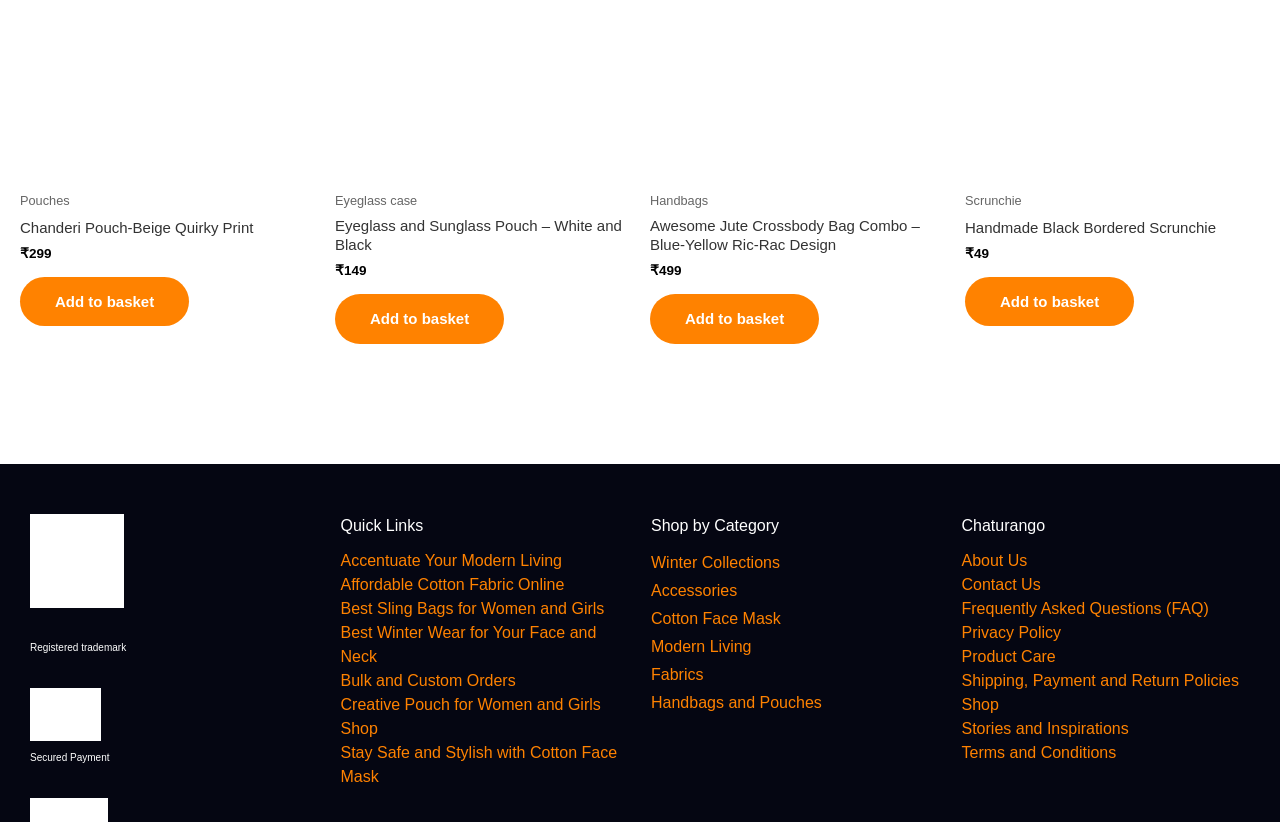Please use the details from the image to answer the following question comprehensively:
What is the category of the Handmade Black Bordered Scrunchie?

I found the link element with the text 'Handmade Black Bordered Scrunchie' and looked at its preceding sibling element, which is a StaticText element with the text 'Scrunchie', indicating the category of the product.